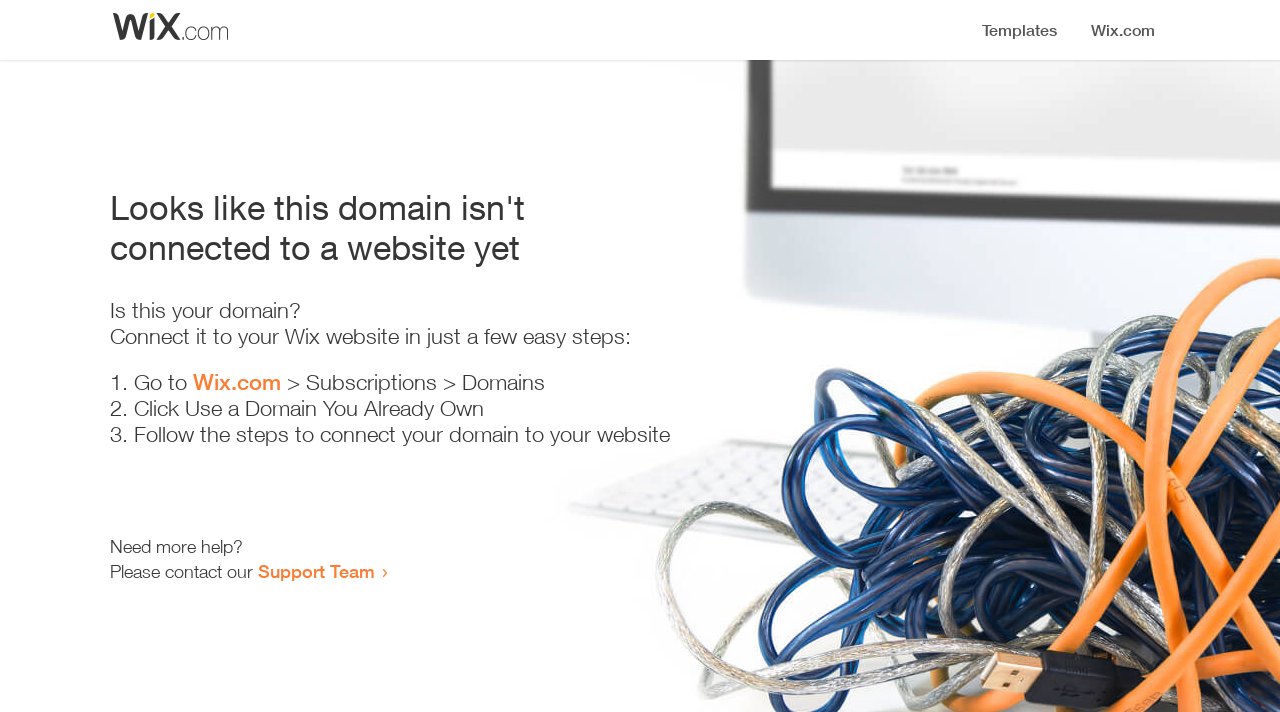Please provide the bounding box coordinates for the UI element as described: "Wix.com". The coordinates must be four floats between 0 and 1, represented as [left, top, right, bottom].

[0.151, 0.518, 0.22, 0.555]